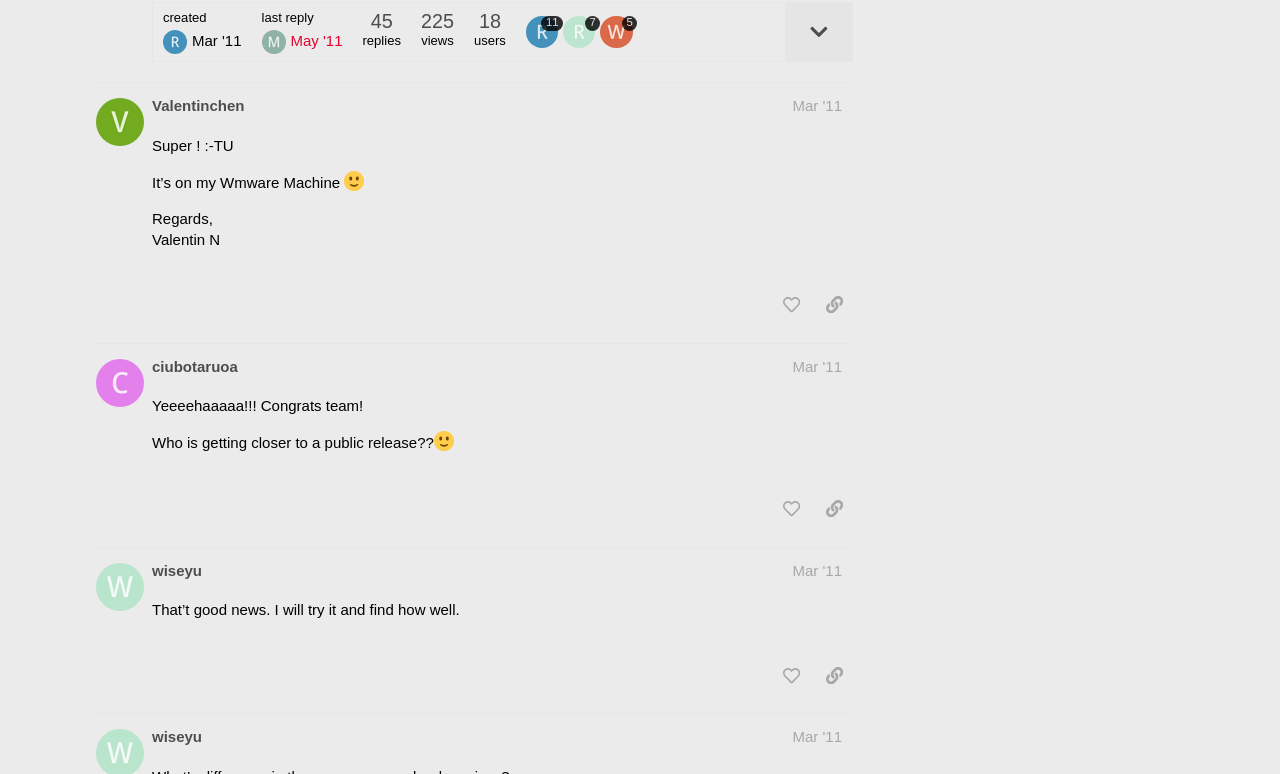Please provide a detailed answer to the question below by examining the image:
What is the username of the author of the third post?

I looked at the third region with the label 'post #X by @username' and found a link with the text 'ciubotaruoa', which suggests that the username of the author of the third post is ciubotaruoa.